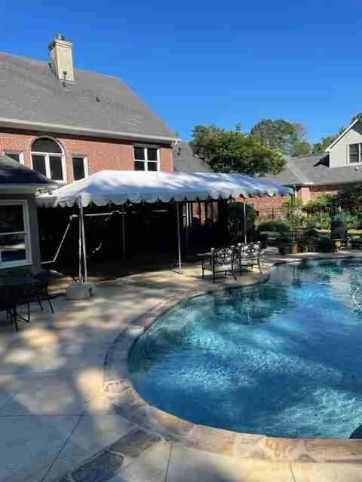What is the color of the tent's canopy?
Refer to the image and respond with a one-word or short-phrase answer.

White